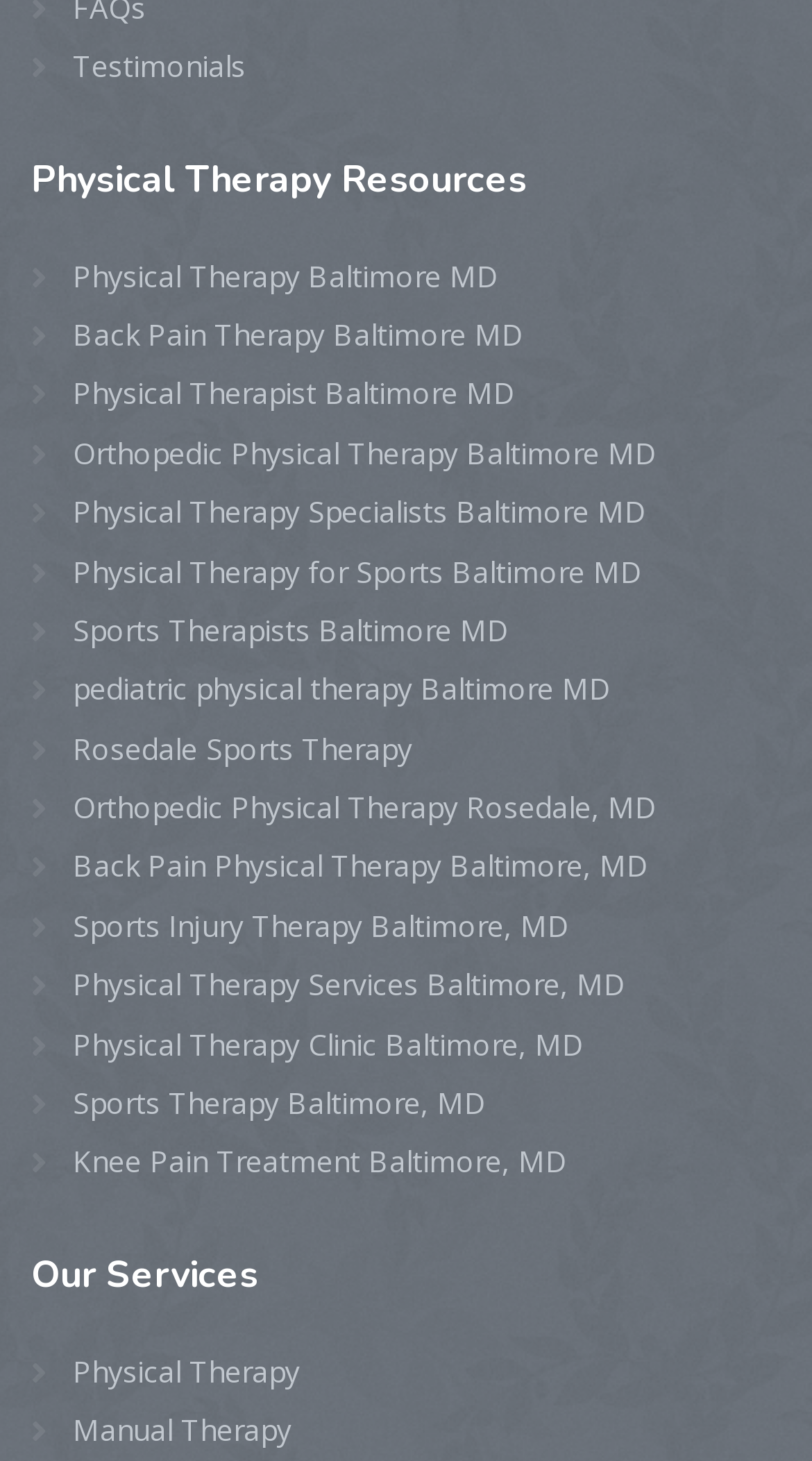Could you locate the bounding box coordinates for the section that should be clicked to accomplish this task: "View Physical Therapy Resources".

[0.038, 0.109, 0.962, 0.138]